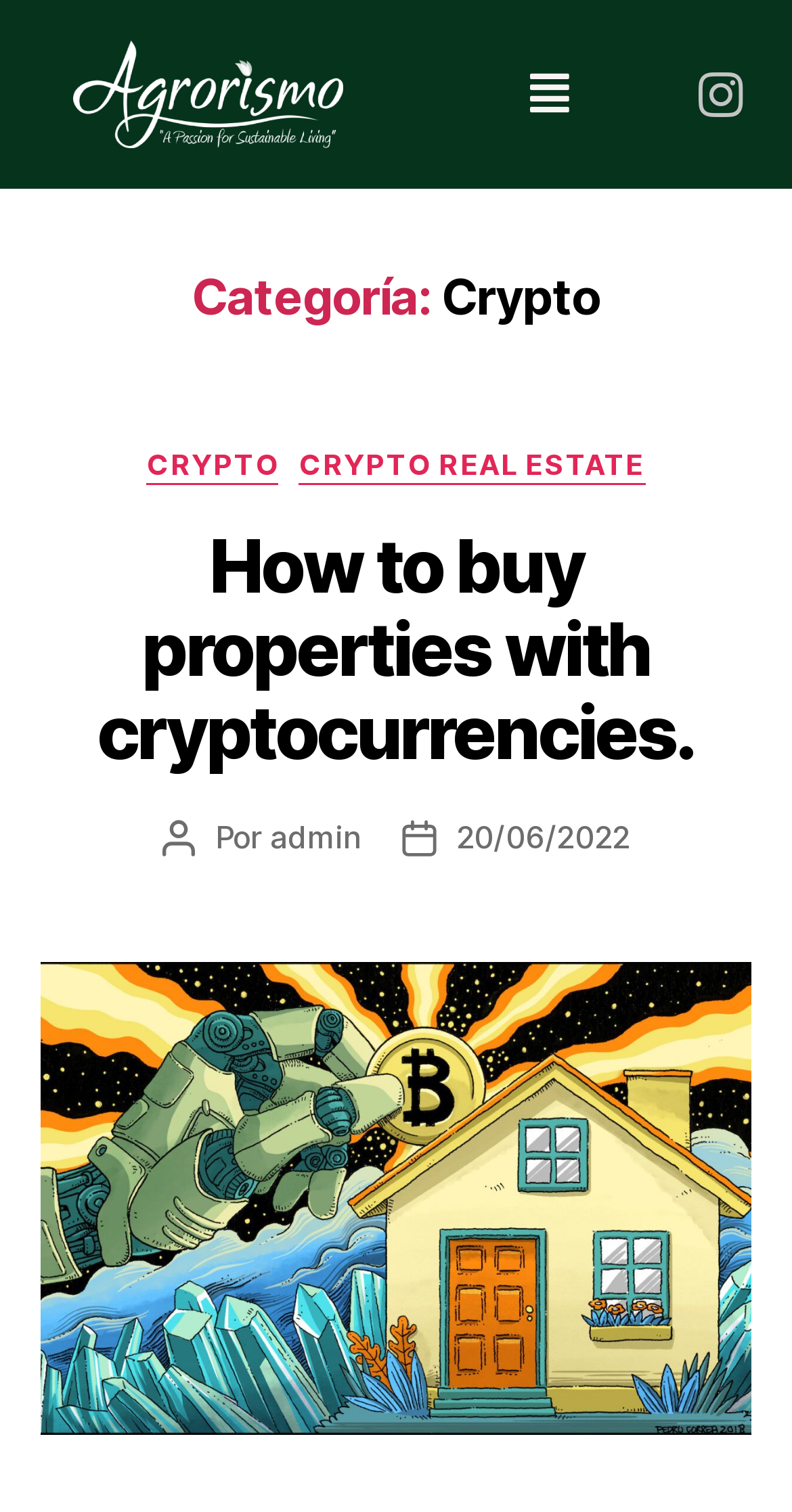Answer the question using only a single word or phrase: 
Who is the author of the article?

admin